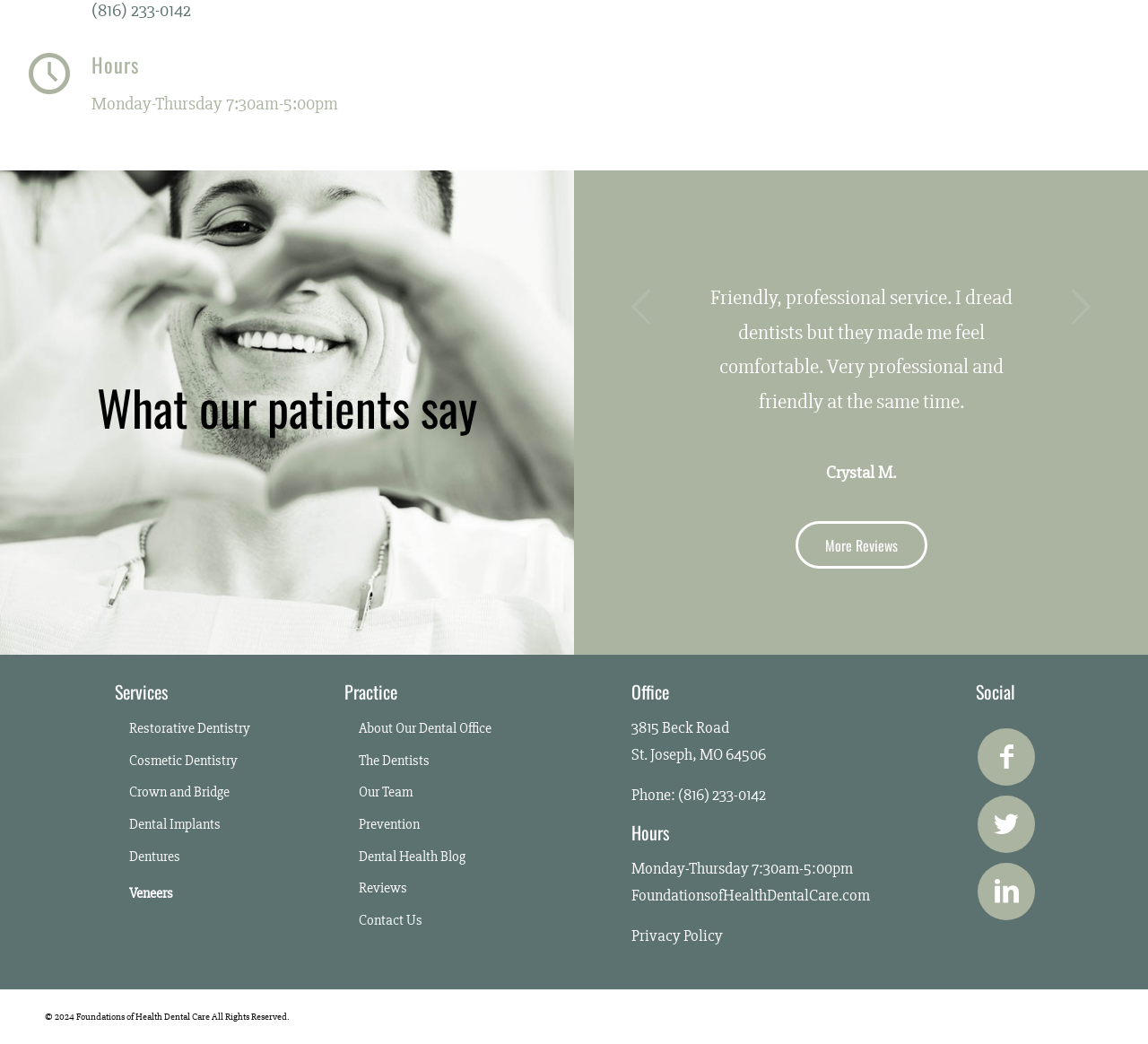What is the name of the dental office?
Please respond to the question with as much detail as possible.

I found the name of the dental office by looking at the link with the text 'FoundationsofHealthDentalCare.com', which is located under the 'LayoutTable' element with the ID 32. This suggests that the name of the dental office is Foundations of Health Dental Care.